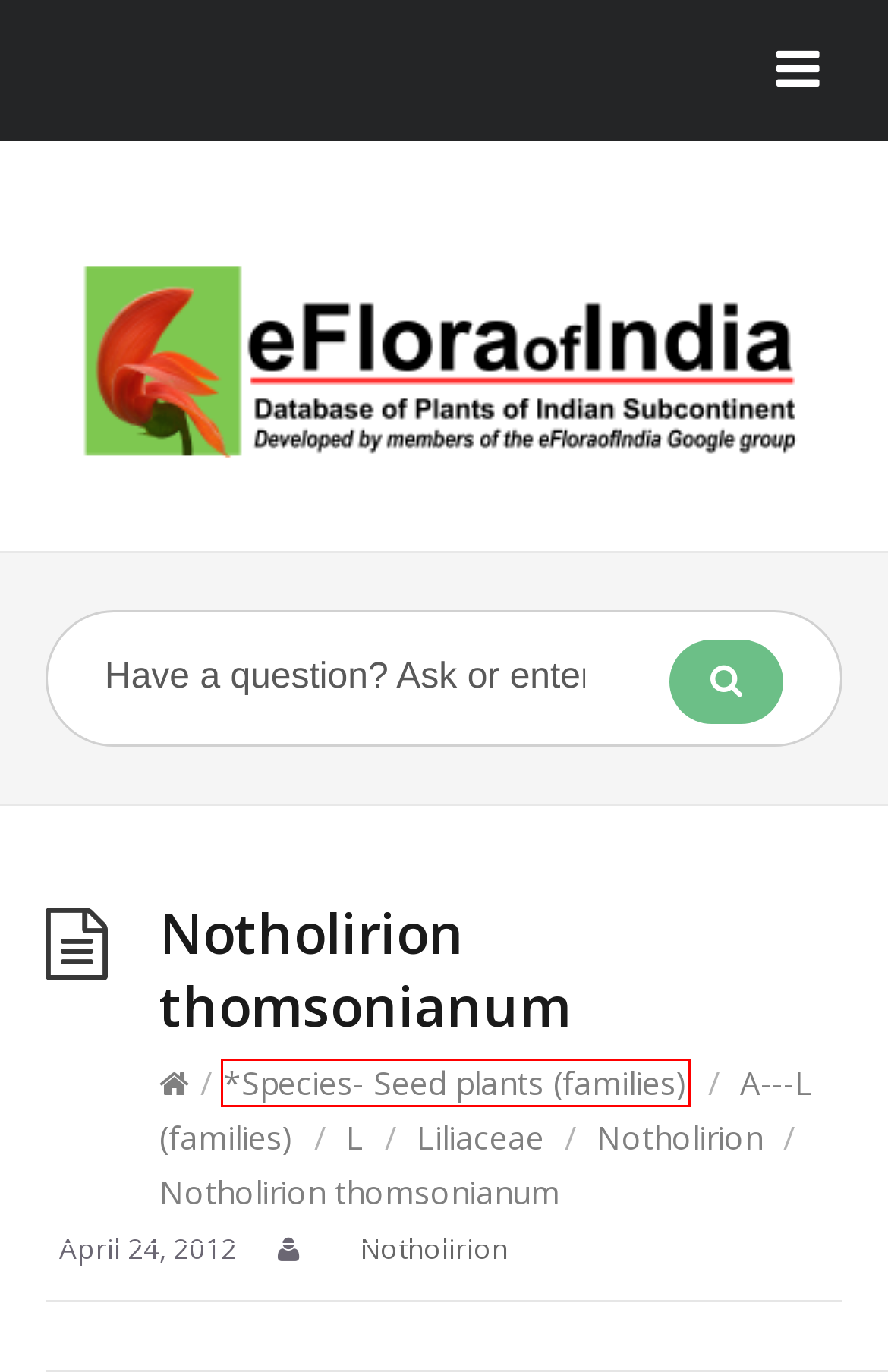You have a screenshot of a webpage with a red bounding box around a UI element. Determine which webpage description best matches the new webpage that results from clicking the element in the bounding box. Here are the candidates:
A. 1. Outstanding Contributors – eFlora of India
B. Lilium roseum Wall. ex Hook. — The Plant List
C. Flowersofindia site – eFlora of India
D. eFlora of India – Database of Plants of Indian Subcontinent
E. *Species- Seed plants (families) – eFlora of India
F. About Us – eFlora of India
G. Notholirion – eFlora of India
H. Liliaceae – eFlora of India

E